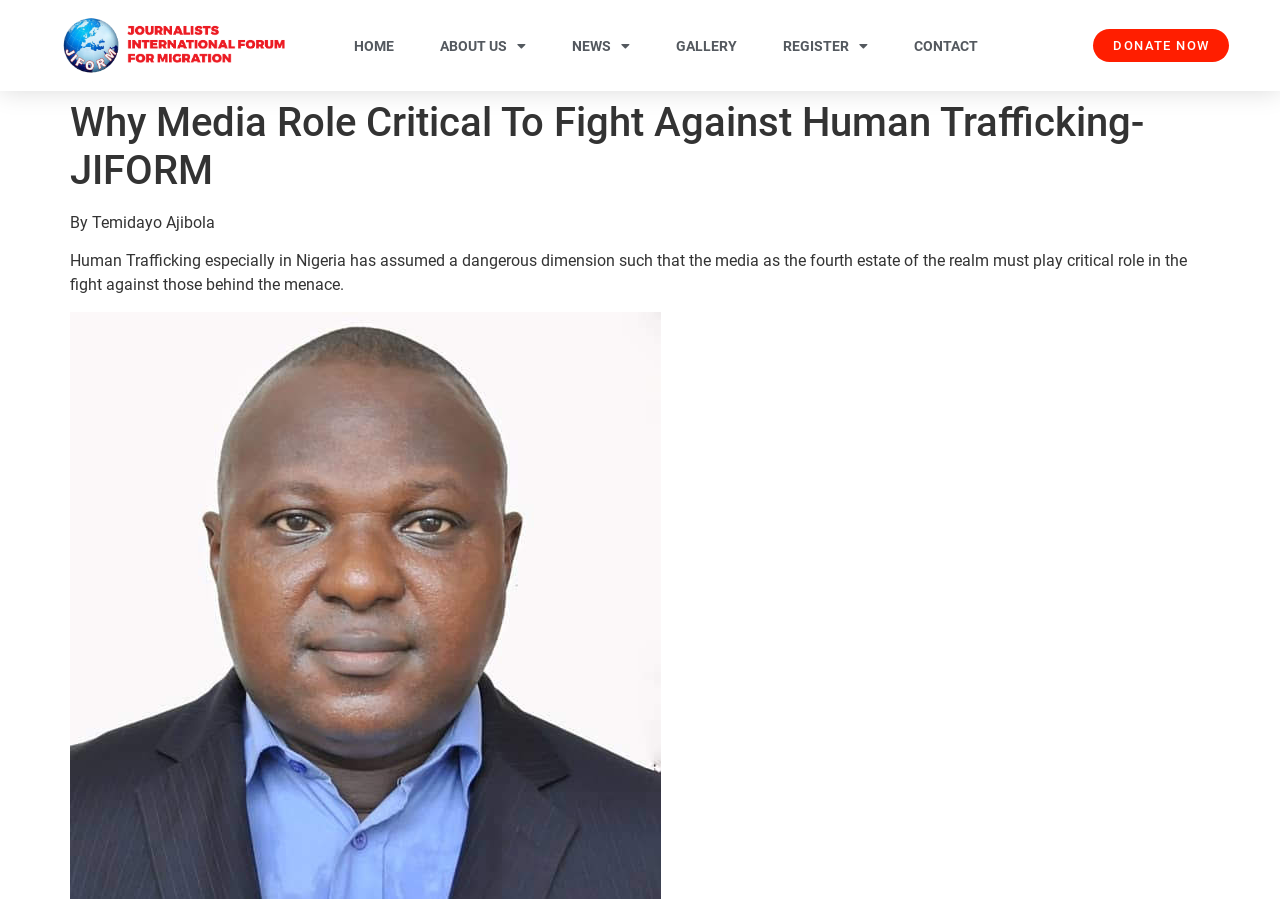Give a detailed account of the webpage.

The webpage is about the critical role of media in fighting against human trafficking, specifically in Nigeria. At the top left of the page, there is a link to an unknown destination. To the right of this link, there are several navigation links, including "HOME", "ABOUT US", "NEWS", "GALLERY", "REGISTER", and "CONTACT". The "ABOUT US", "NEWS", and "REGISTER" links have dropdown menus.

Below the navigation links, there is a prominent button labeled "DONATE NOW" at the top right corner of the page. 

The main content of the page is headed by a title "Why Media Role Critical To Fight Against Human Trafficking-JIFORM" which is followed by the author's name, "By Temidayo Ajibola". The article begins with a paragraph describing the severity of human trafficking in Nigeria and the importance of the media's role in combating it.